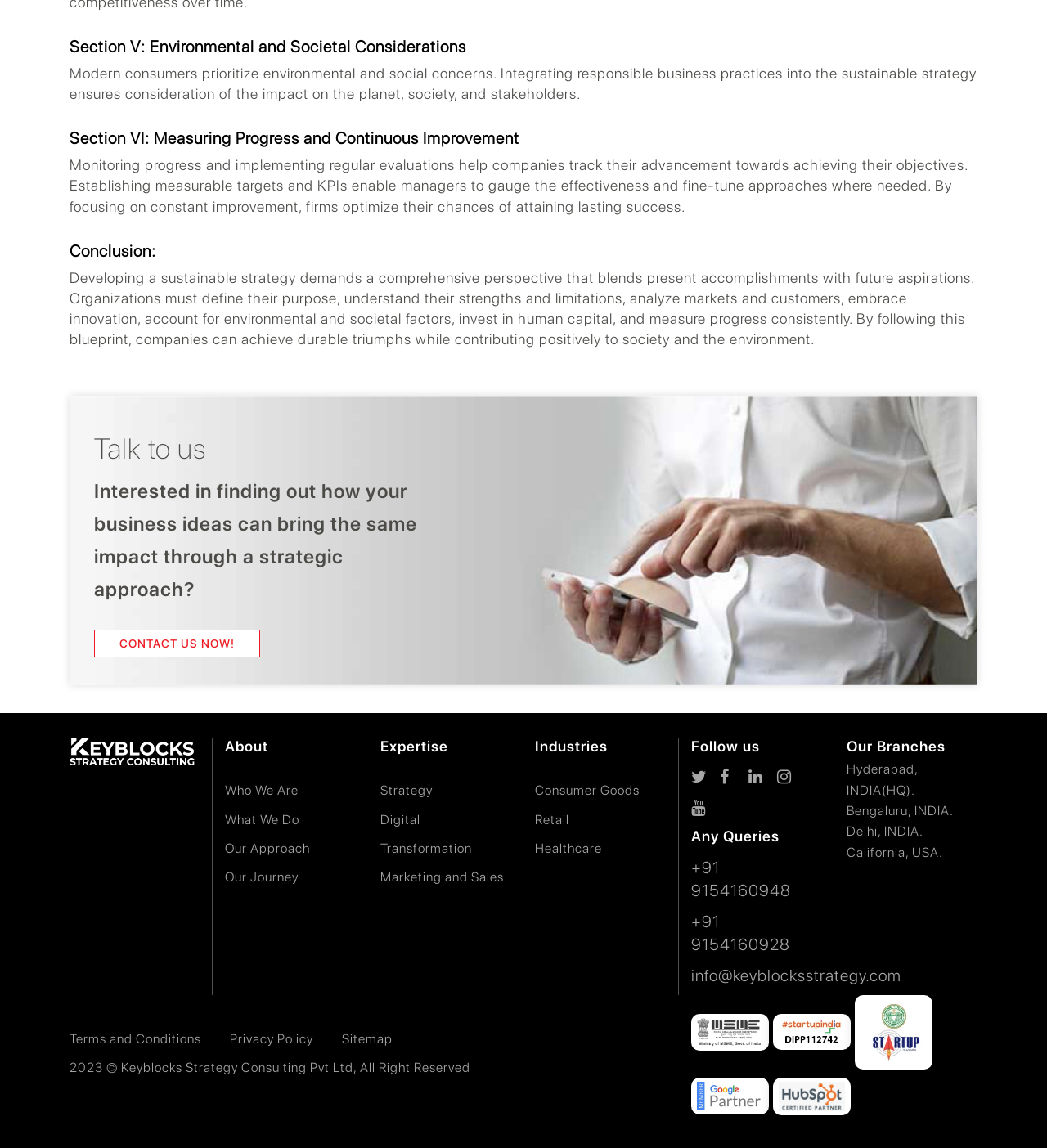How can one contact the company?
Using the image as a reference, give an elaborate response to the question.

The link 'CONTACT US NOW!' is provided under the heading 'Talk to us', which implies that one can contact the company by clicking on this link.